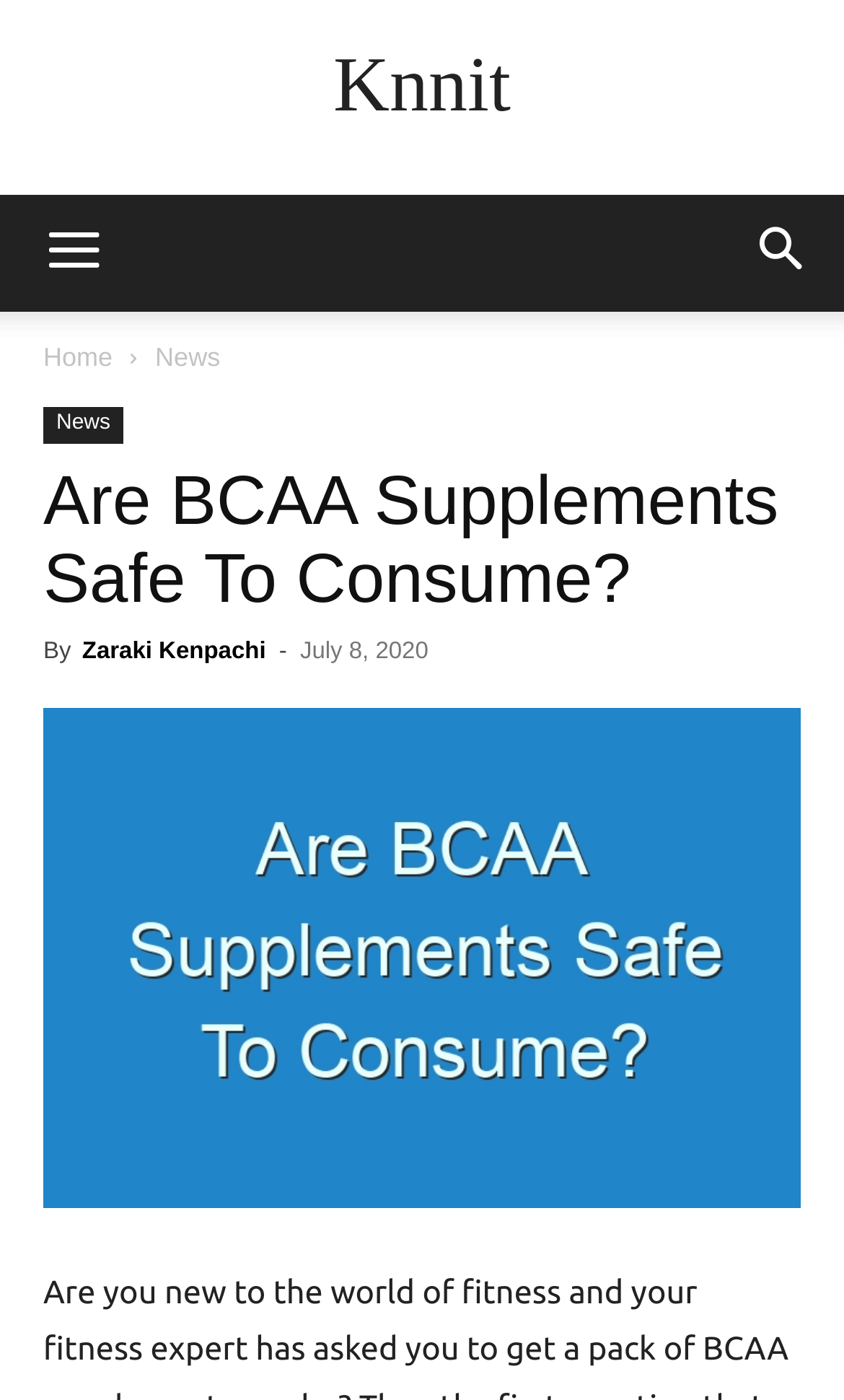When was the article published?
Please ensure your answer to the question is detailed and covers all necessary aspects.

The publication date of the article can be found by looking at the header section of the webpage, where the date is mentioned alongside the author's name.